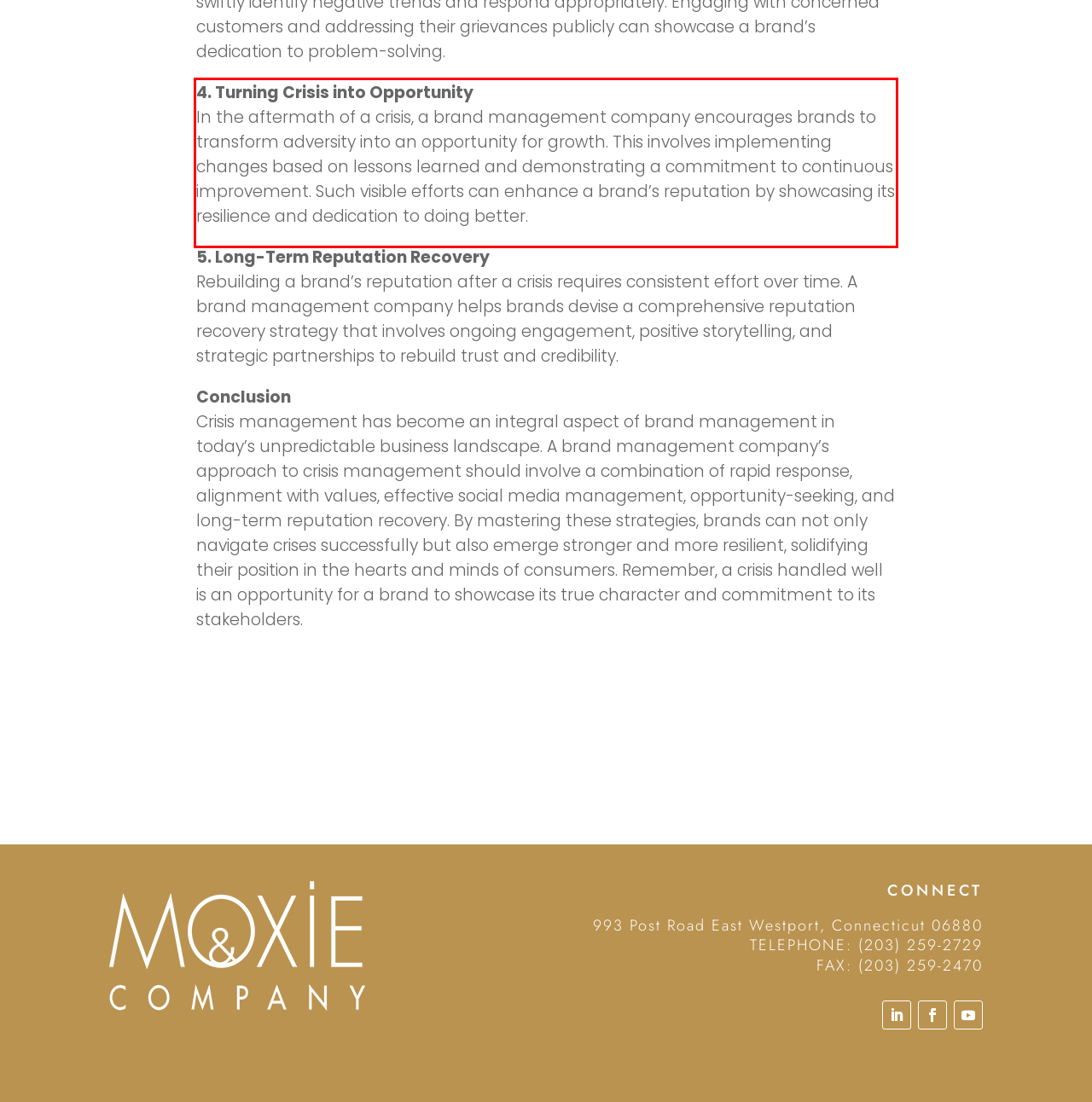From the given screenshot of a webpage, identify the red bounding box and extract the text content within it.

4. Turning Crisis into Opportunity In the aftermath of a crisis, a brand management company encourages brands to transform adversity into an opportunity for growth. This involves implementing changes based on lessons learned and demonstrating a commitment to continuous improvement. Such visible efforts can enhance a brand’s reputation by showcasing its resilience and dedication to doing better.